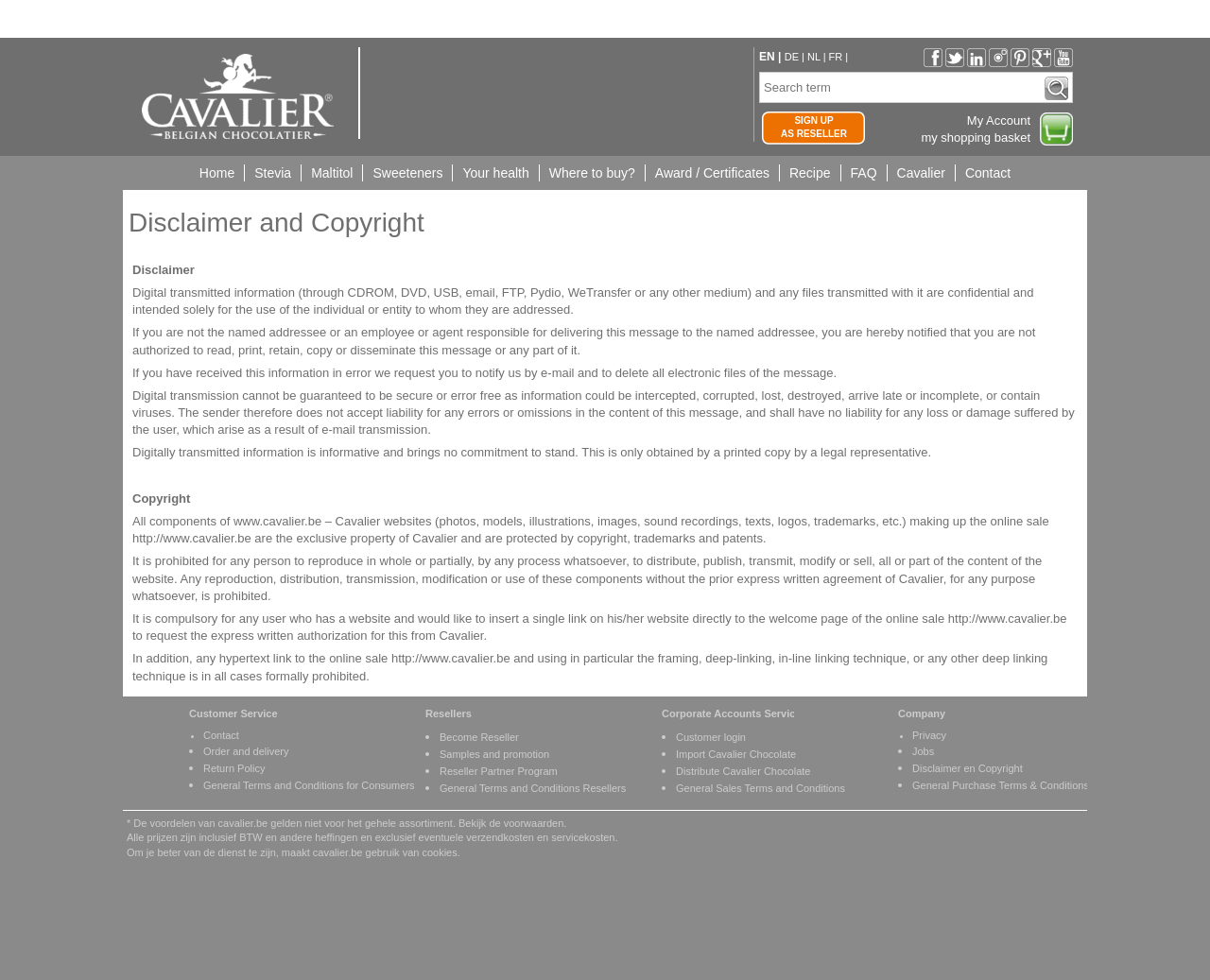Locate the bounding box coordinates of the region to be clicked to comply with the following instruction: "Sign up as a reseller". The coordinates must be four float numbers between 0 and 1, in the form [left, top, right, bottom].

[0.63, 0.114, 0.716, 0.148]